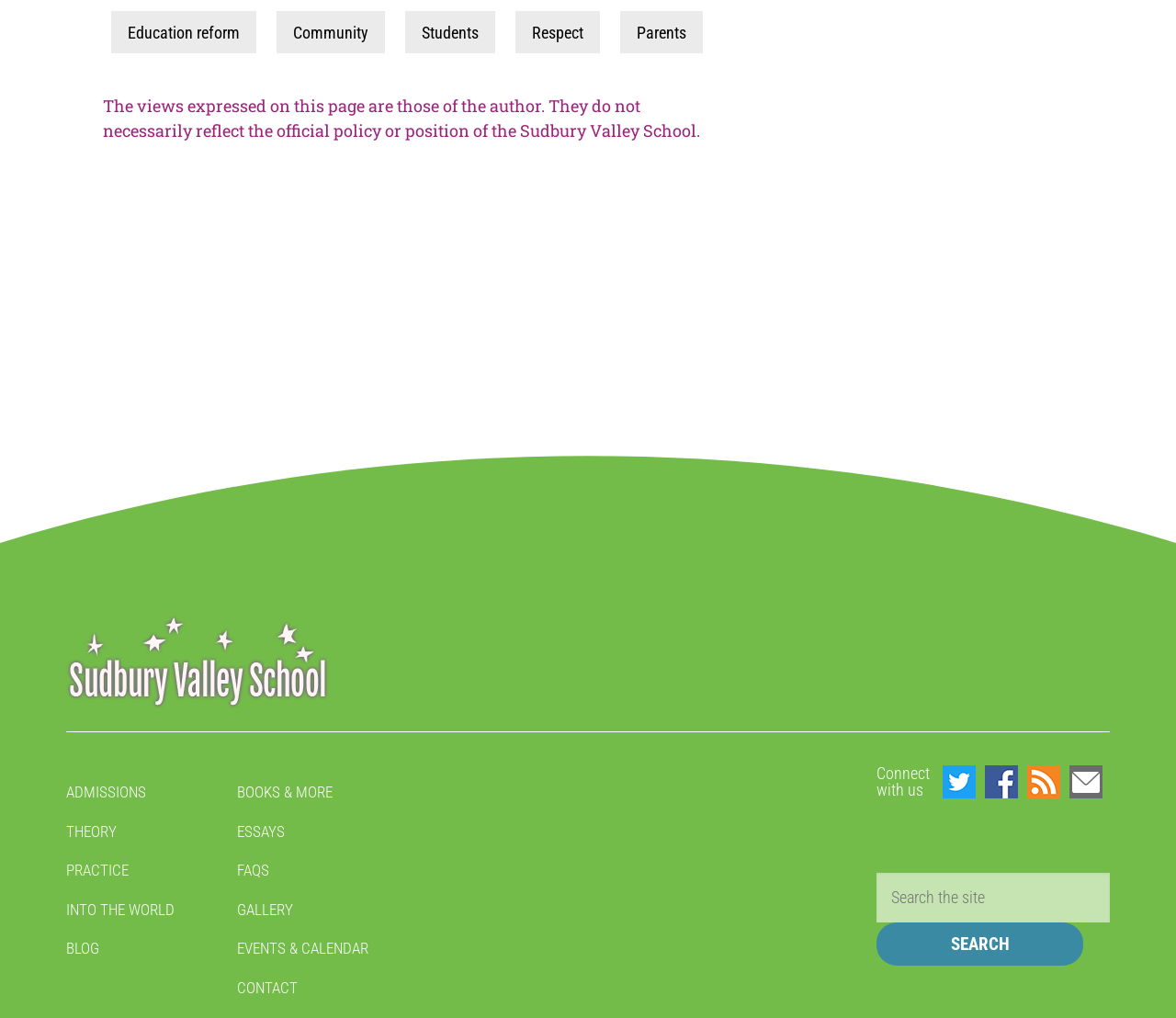Please identify the bounding box coordinates of the region to click in order to complete the task: "Connect with us on Twitter". The coordinates must be four float numbers between 0 and 1, specified as [left, top, right, bottom].

[0.802, 0.752, 0.83, 0.785]